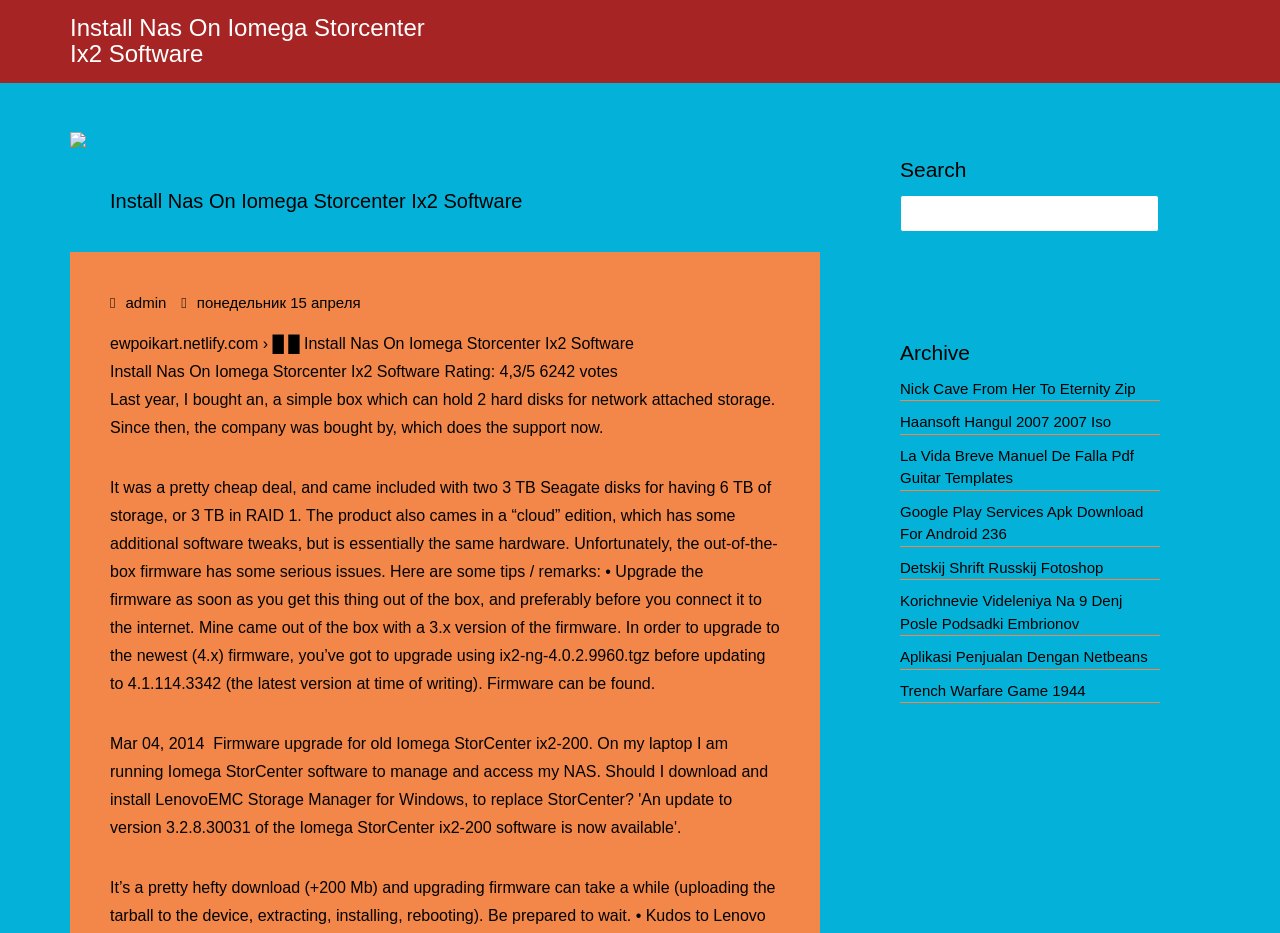Provide a comprehensive caption for the webpage.

The webpage is about installing NAS on Iomega Storcenter IX2 software. At the top, there is a heading with the same title, accompanied by a link and an image. Below the heading, there are several links, including "admin", a date "понедельник 15 апреля", and a website URL "ewpoikart.netlify.com". 

To the right of these links, there is a section with a rating of 4.3/5, based on 6242 votes. Below this section, there is a paragraph of text describing the author's experience with a network-attached storage device, including its features and some issues with the out-of-the-box firmware.

On the right side of the page, there is a complementary section with a search bar at the top, labeled "Search for:". Below the search bar, there are several headings, including "Search" and "Archive". Under the "Archive" heading, there are multiple links to various articles or resources, including topics such as music, software, and tutorials.